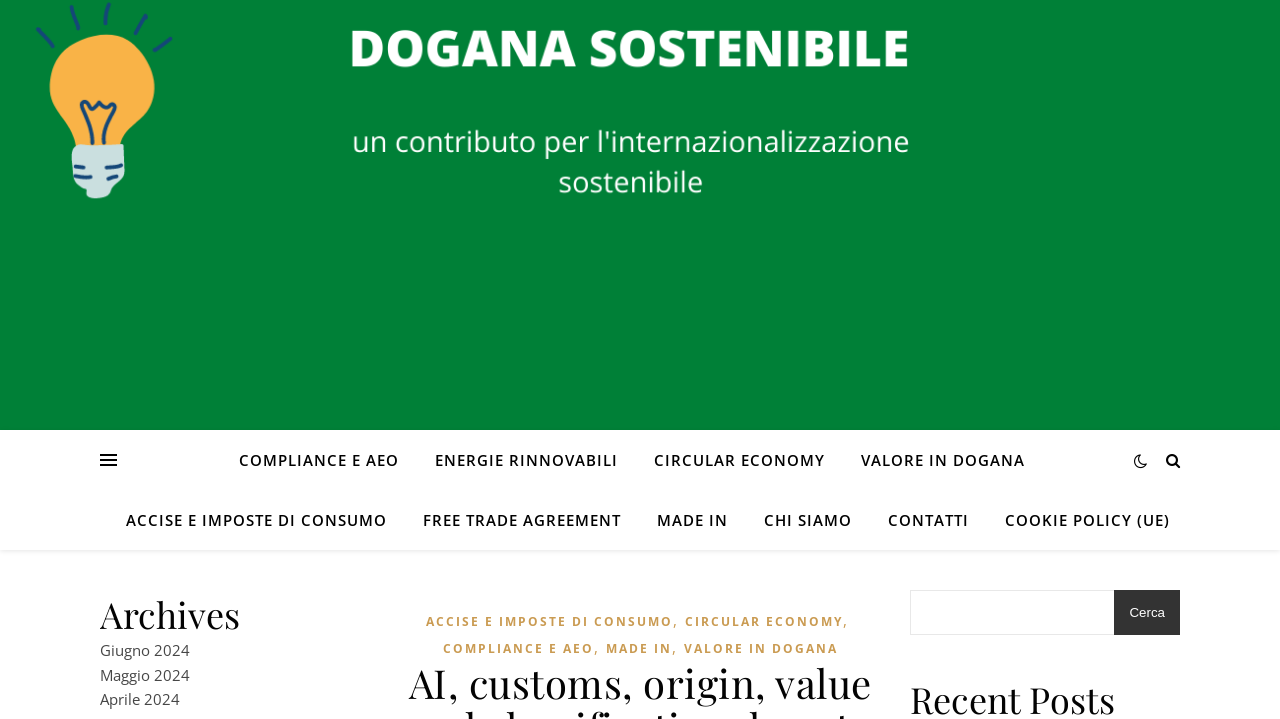Pinpoint the bounding box coordinates of the element that must be clicked to accomplish the following instruction: "Click on COMPLIANCE E AEO". The coordinates should be in the format of four float numbers between 0 and 1, i.e., [left, top, right, bottom].

[0.187, 0.598, 0.324, 0.682]